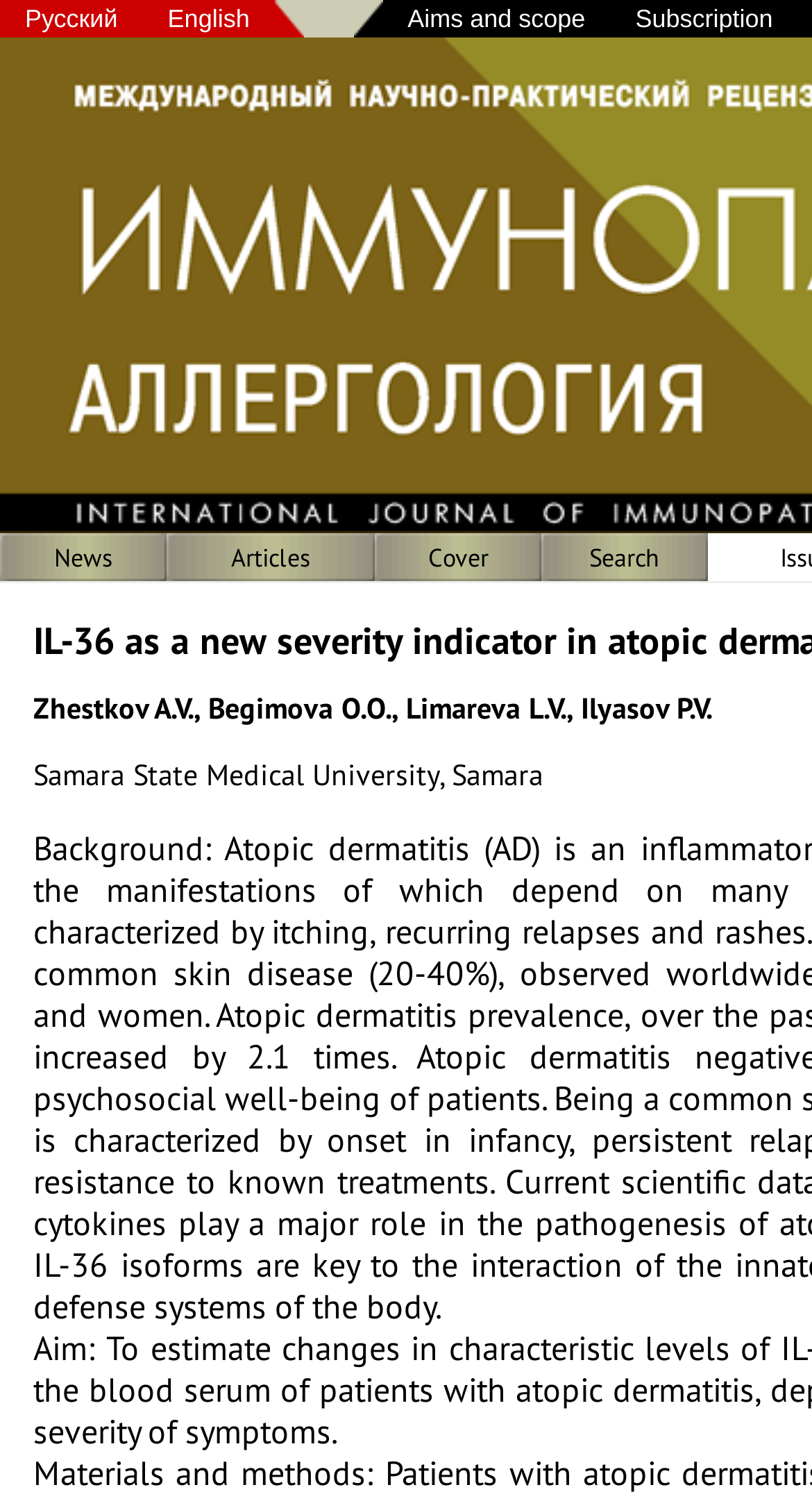Utilize the details in the image to give a detailed response to the question: What is the second navigation item?

From the layout table cells, I can see that the second navigation item is an English link, which is located to the right of the Russian link.